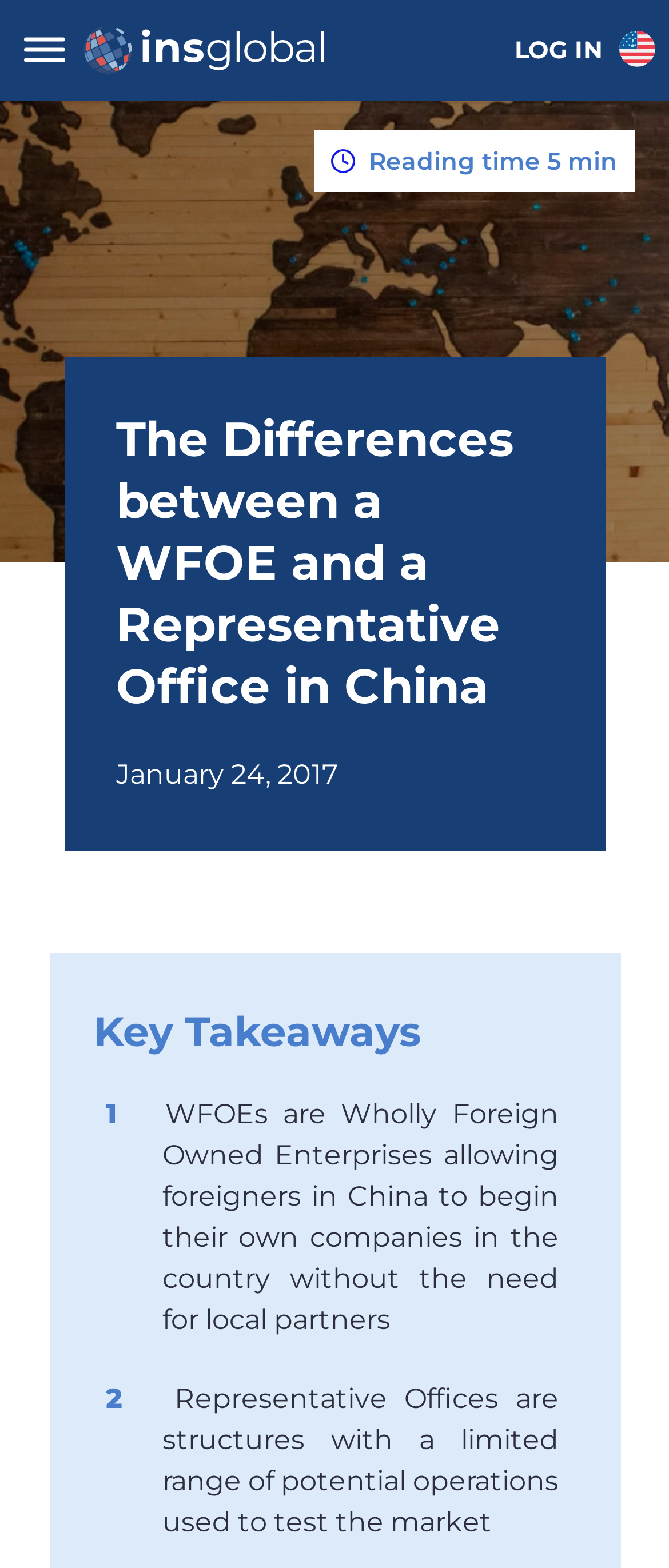When was this article published?
Please answer the question with a detailed and comprehensive explanation.

I found the publication date by looking at the StaticText element with the text 'January 24, 2017' located at [0.173, 0.483, 0.504, 0.504].